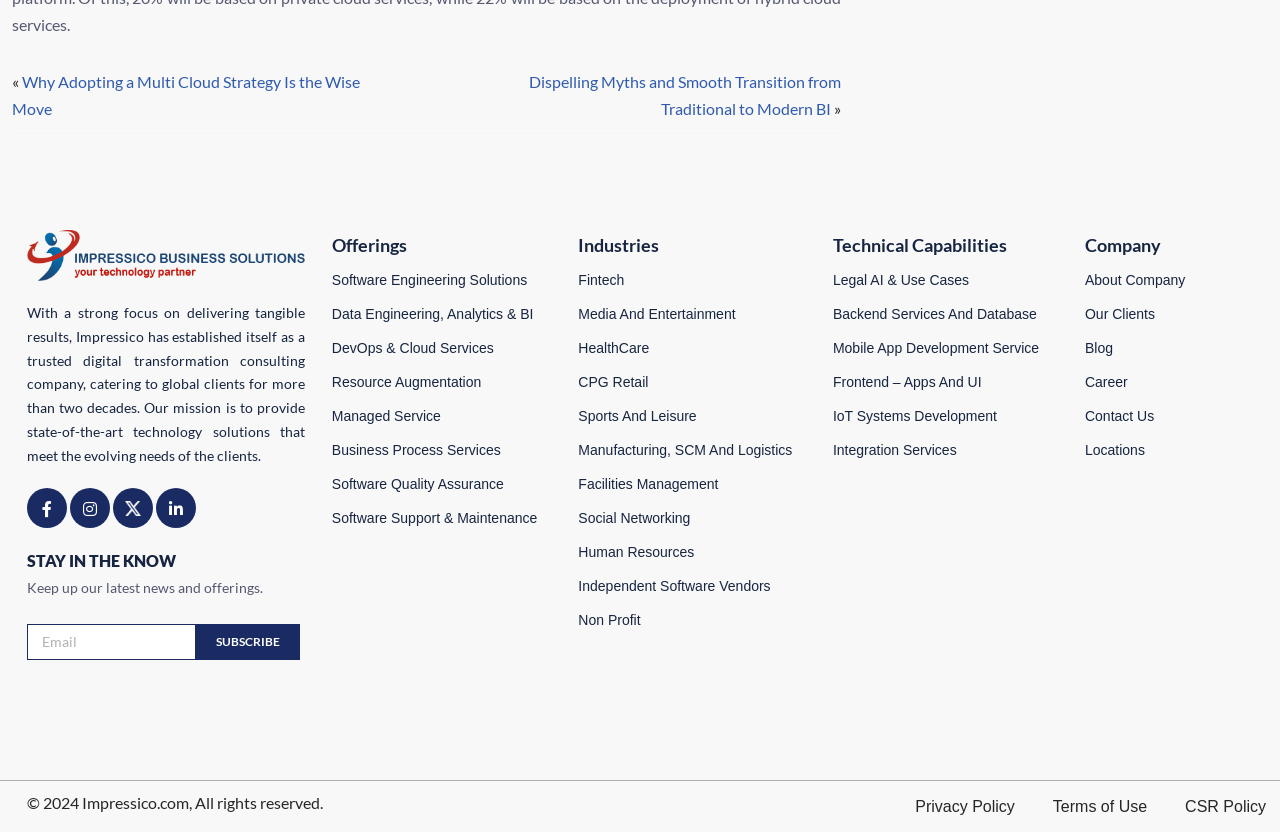Please determine the bounding box coordinates of the element to click on in order to accomplish the following task: "Explore the company's industries". Ensure the coordinates are four float numbers ranging from 0 to 1, i.e., [left, top, right, bottom].

[0.452, 0.281, 0.515, 0.307]